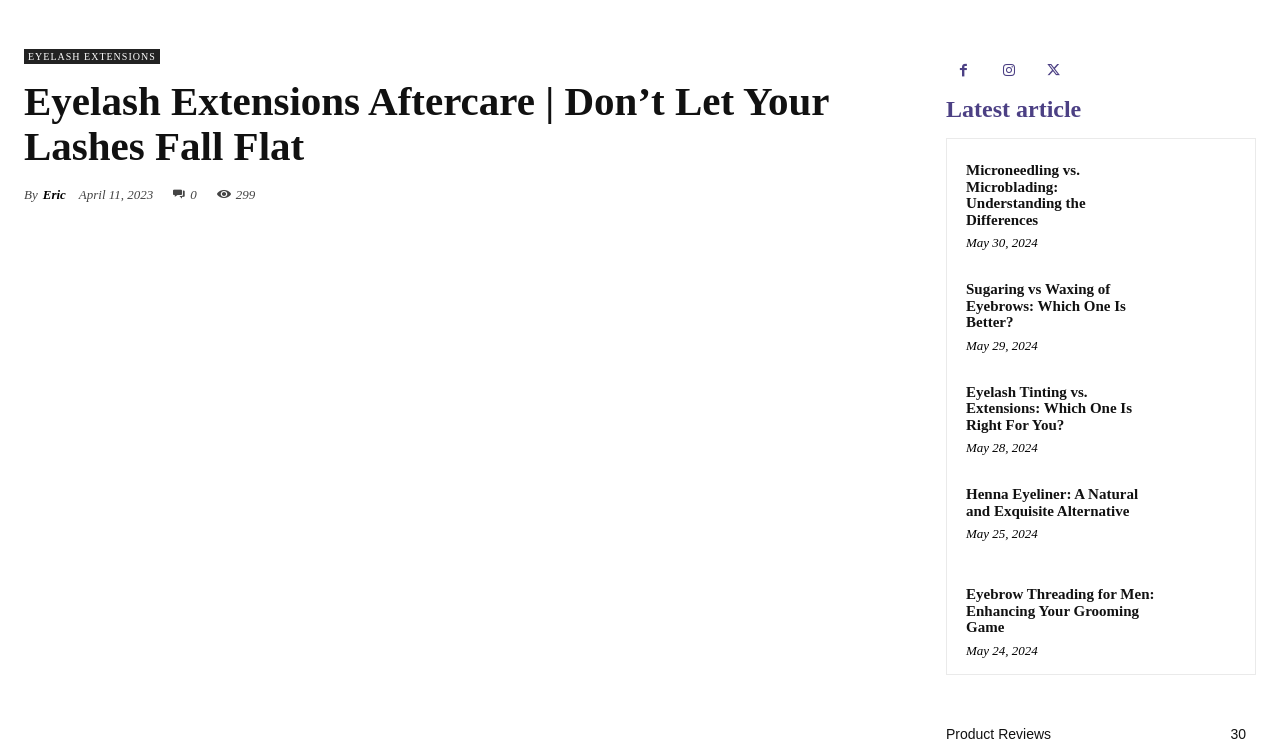Generate a comprehensive description of the contents of the webpage.

This webpage is about eyelash extensions aftercare, with a focus on maintaining their appearance and health. At the top, there is a heading that reads "Eyelash Extensions Aftercare | Don't Let Your Lashes Fall Flat" followed by a link to "EYELASH EXTENSIONS" on the left. Below the heading, there is a byline with the author's name "Eric" and a timestamp "April 11, 2023". 

On the right side of the byline, there are social media sharing links and a "Share" button. Below the byline, there are several links to social media platforms, including Facebook, Twitter, and Instagram.

The main content of the webpage is a list of article links, each with a heading and a timestamp. There are six articles in total, with titles such as "Microneedling vs. Microblading: Understanding the Differences", "Sugaring vs Waxing of Eyebrows: Which One Is Better?", and "Eyelash Tinting vs. Extensions: Which One Is Right For You?". Each article link is accompanied by a timestamp, ranging from May 24, 2024, to May 30, 2024.

At the bottom of the page, there is a link to "Product Reviews" with a number "30" next to it, suggesting that there are 30 product reviews available.